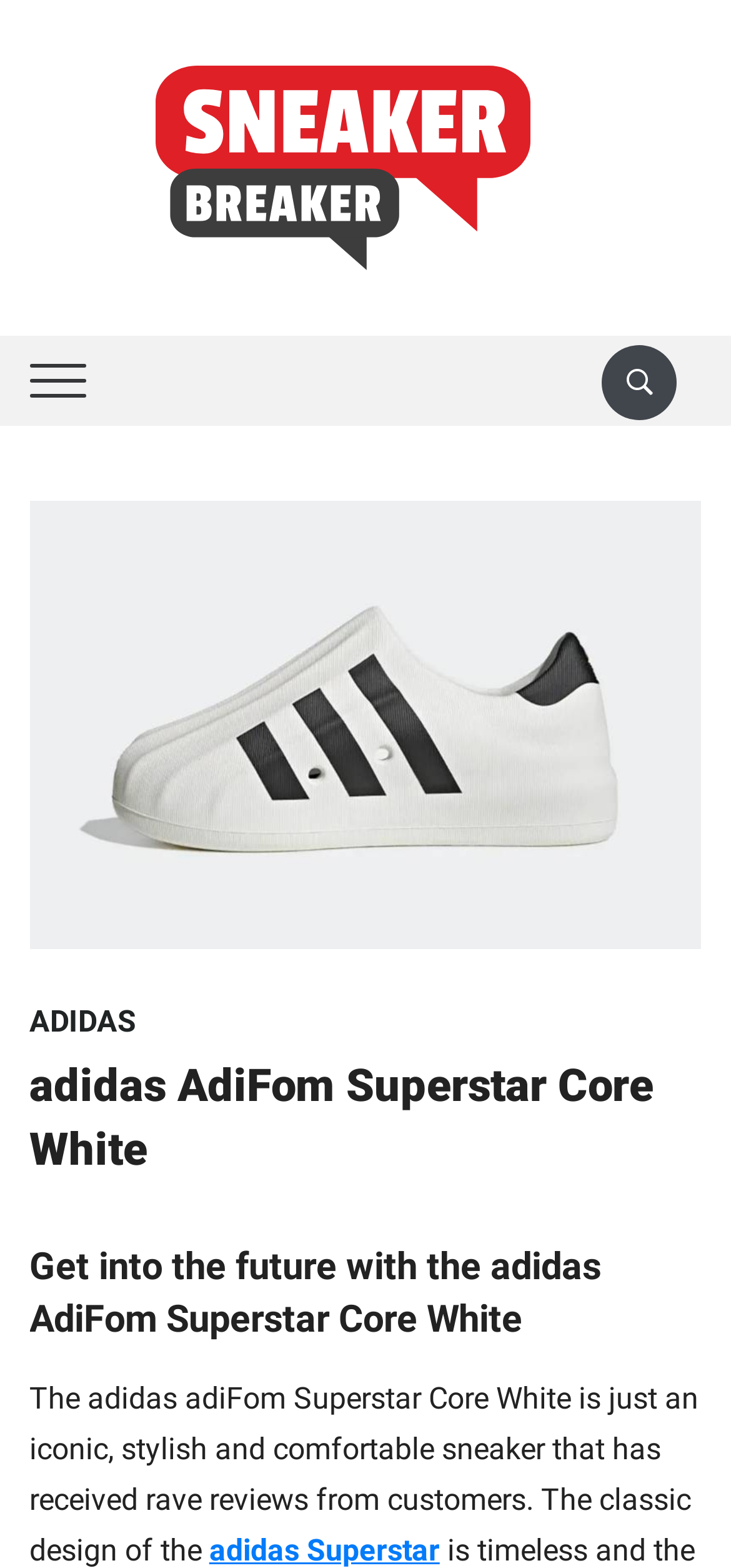What is the brand of the sneaker?
Please provide a single word or phrase in response based on the screenshot.

adidas